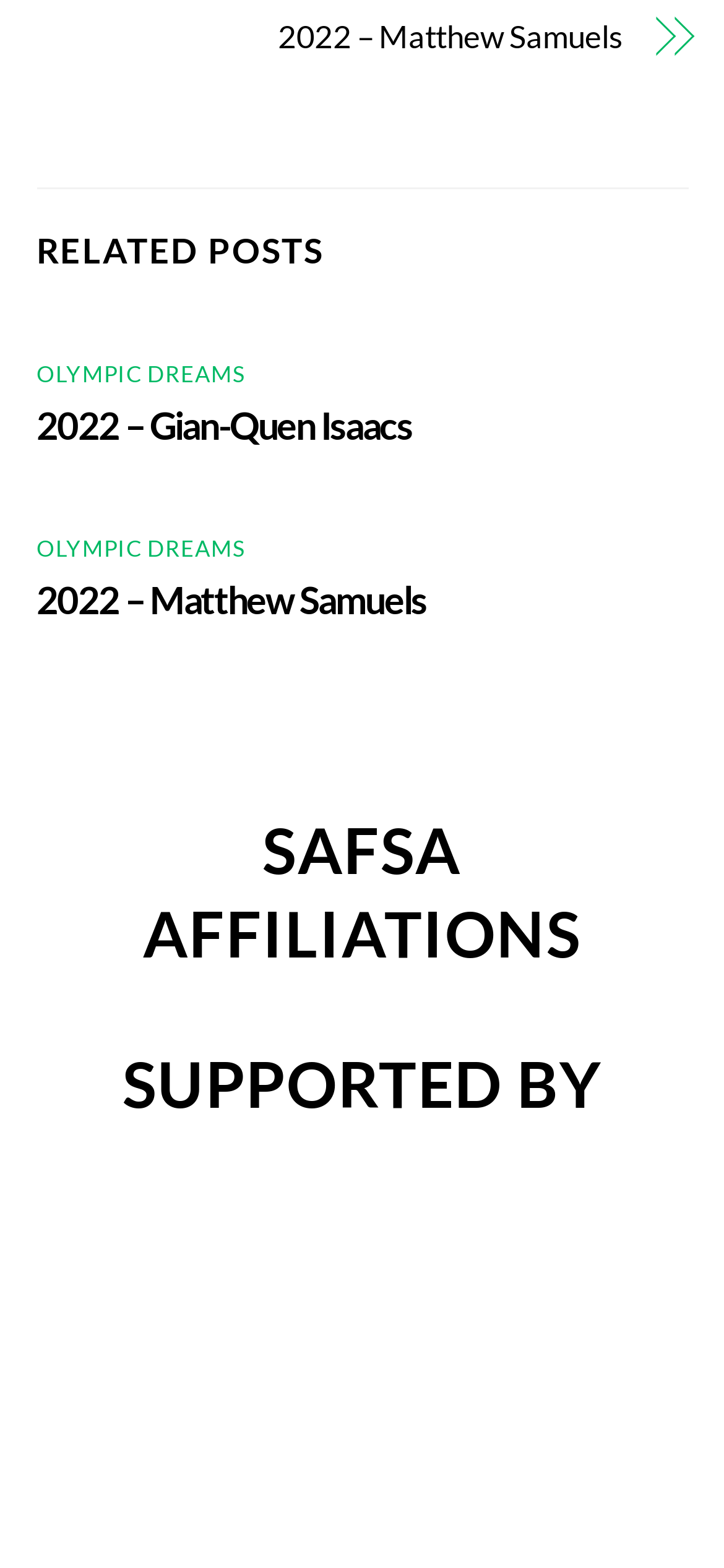What is the name of the first person mentioned?
Look at the image and answer with only one word or phrase.

Matthew Samuels